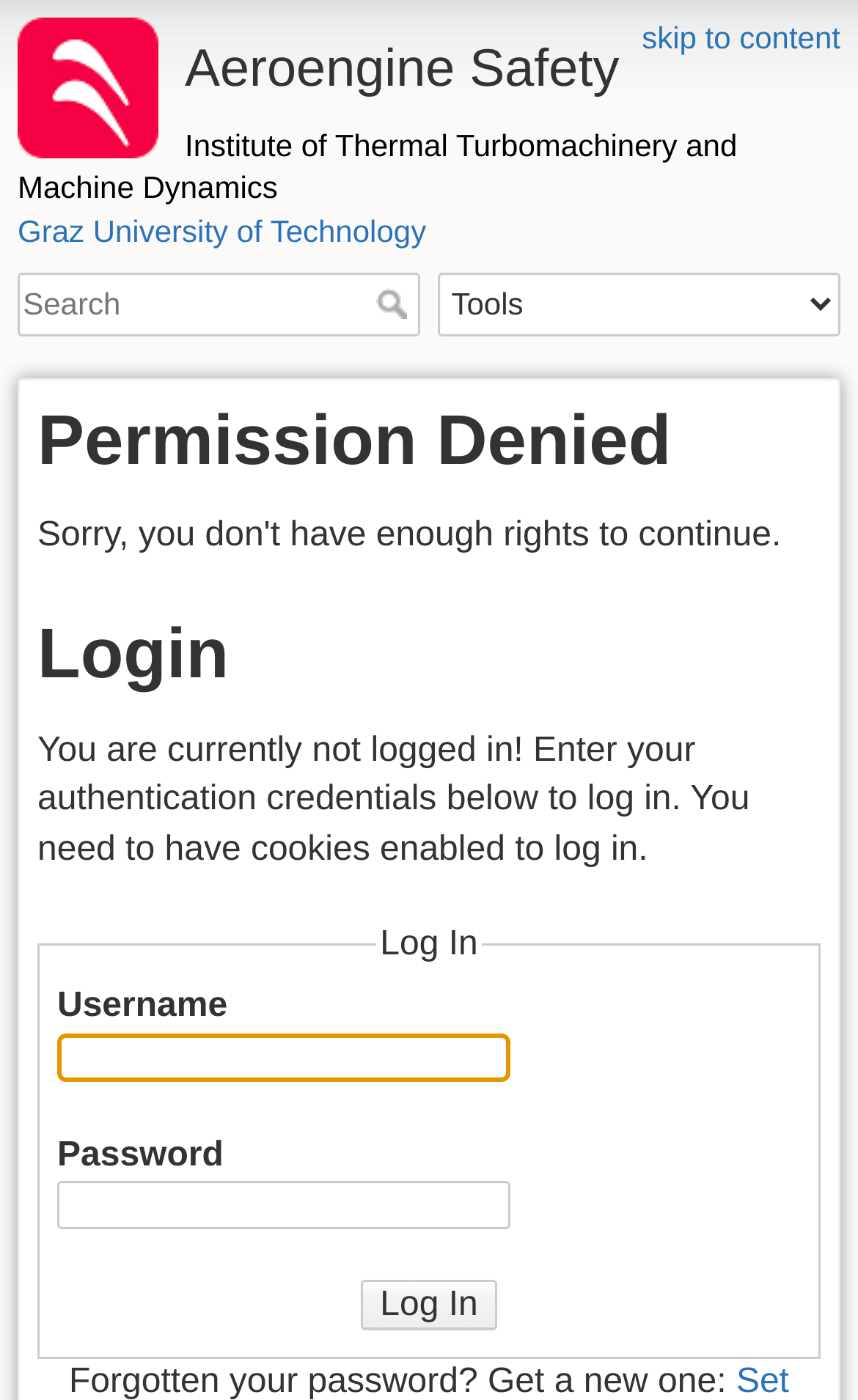Respond with a single word or phrase for the following question: 
What is the current login status?

Not logged in